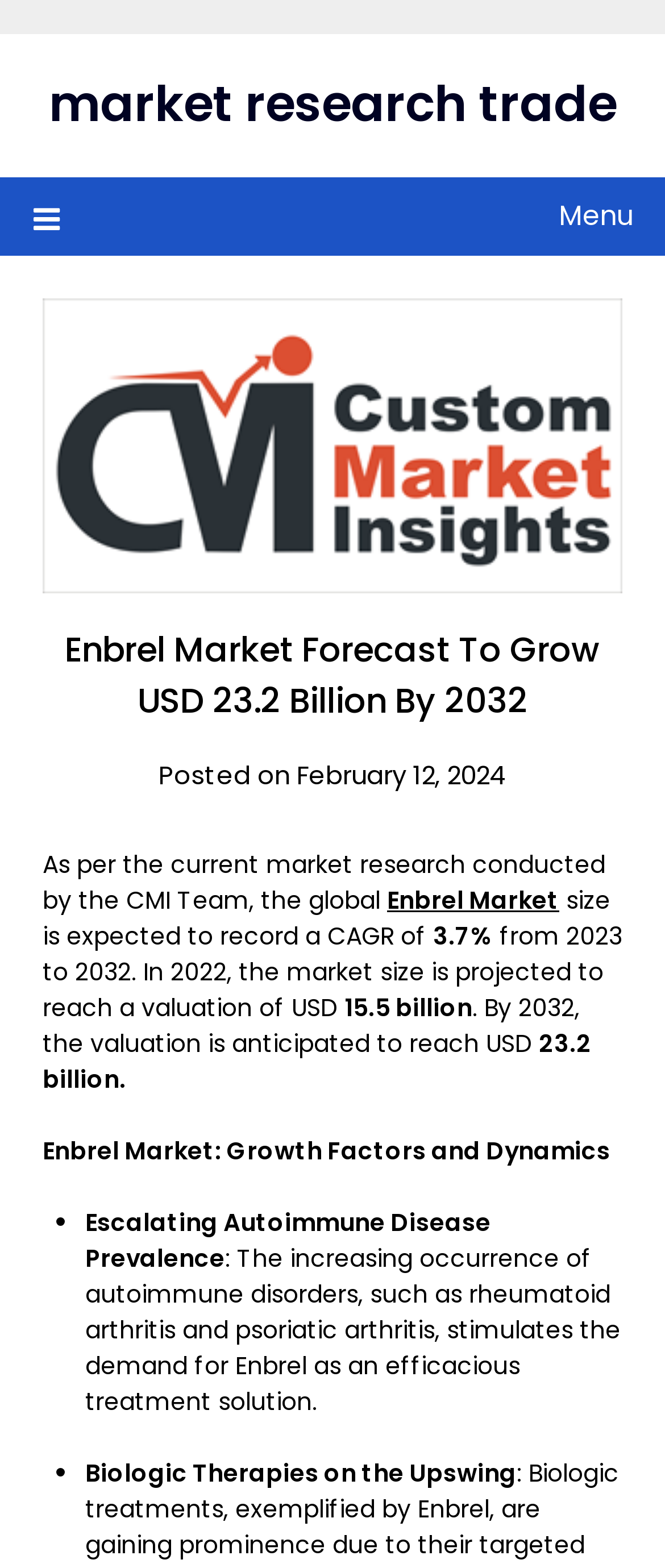From the element description: "Menu", extract the bounding box coordinates of the UI element. The coordinates should be expressed as four float numbers between 0 and 1, in the order [left, top, right, bottom].

[0.05, 0.113, 0.95, 0.163]